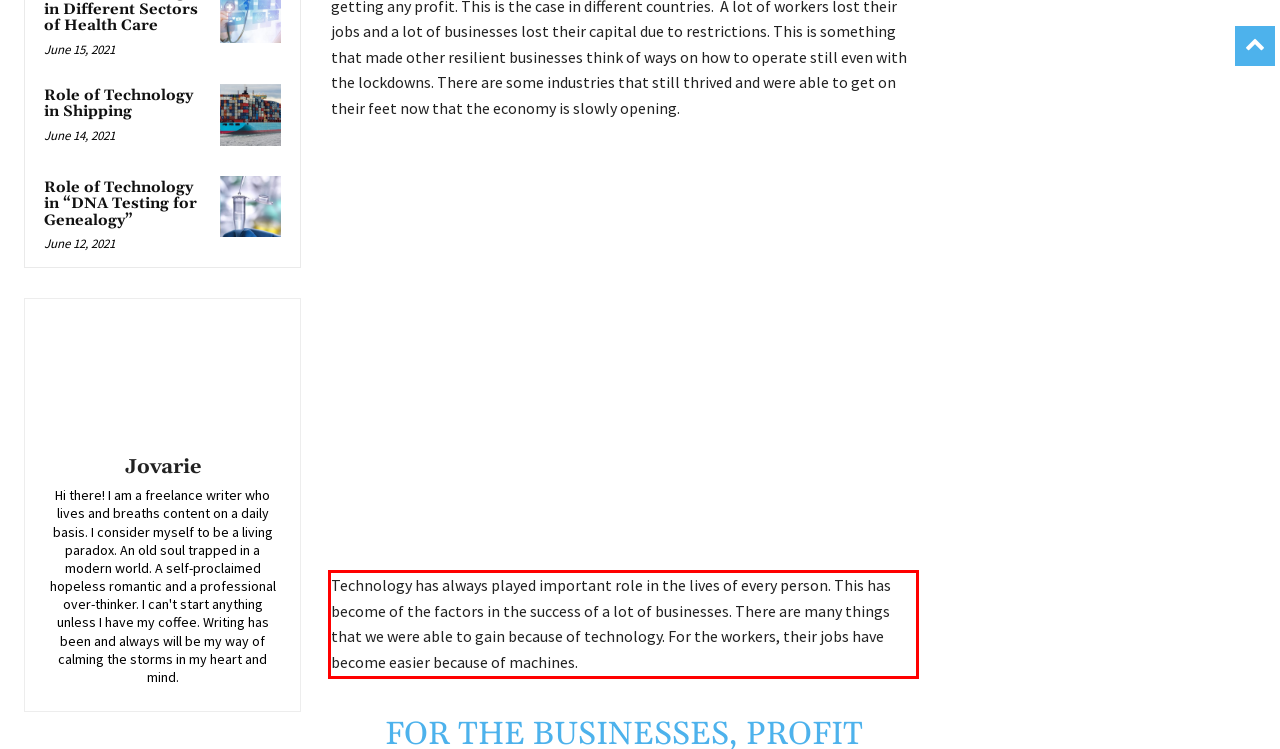You are presented with a webpage screenshot featuring a red bounding box. Perform OCR on the text inside the red bounding box and extract the content.

Technology has always played important role in the lives of every person. This has become of the factors in the success of a lot of businesses. There are many things that we were able to gain because of technology. For the workers, their jobs have become easier because of machines.